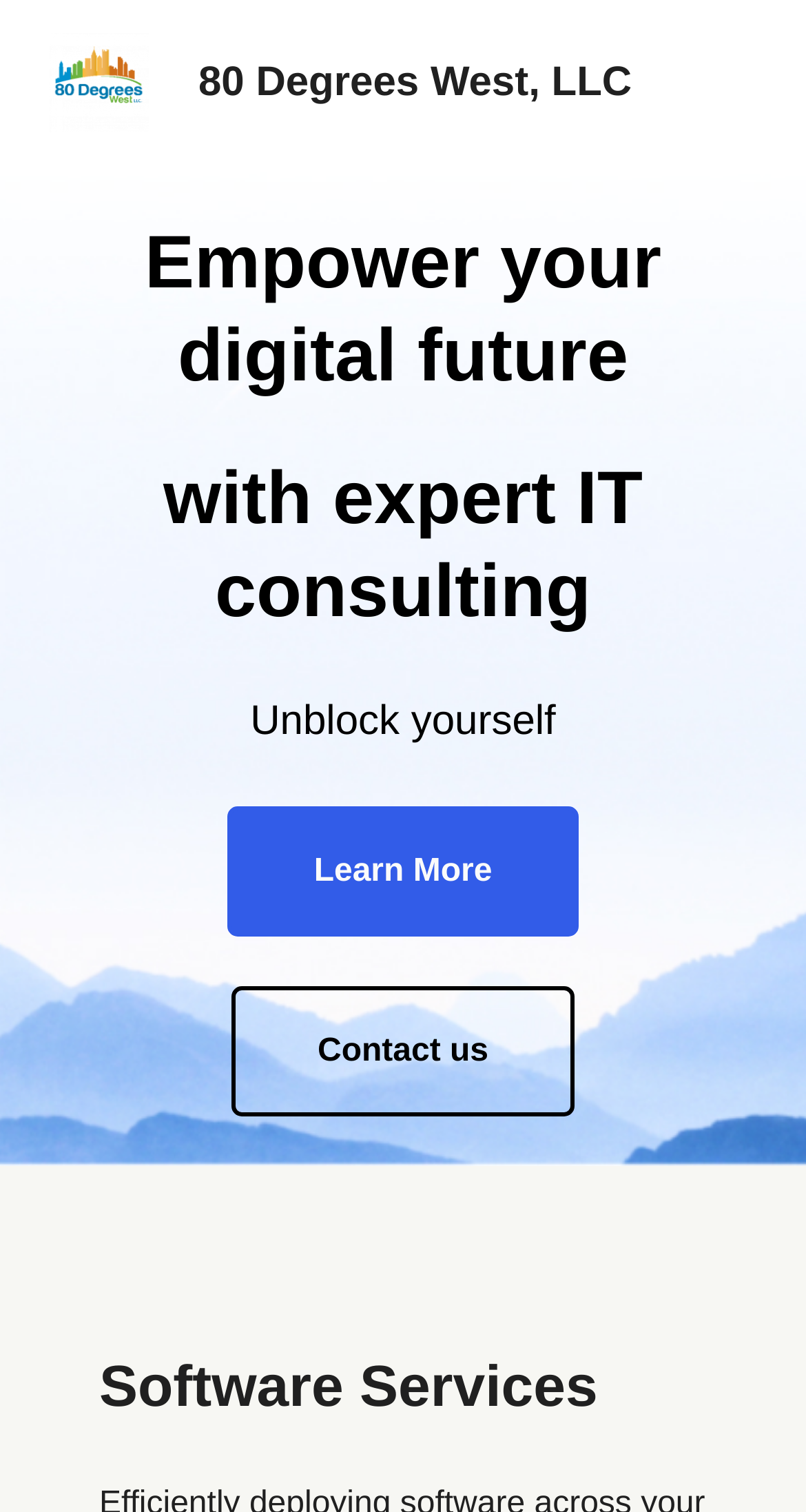Give an extensive and precise description of the webpage.

The webpage is titled "80 Degrees West, LLC" and features a prominent logo at the top left corner, which is also a clickable link. Below the logo, there is a large heading that reads "80 Degrees West, LLC" again, with a link embedded within it. 

To the right of the logo, there is a series of headings that introduce the company's mission, stating "Empower your digital future with expert IT consulting". 

Further down, there is a section with a static text "Unblock yourself" positioned roughly in the middle of the page. Below this text, there are two links, "Learn More" and "Contact us", placed side by side. 

At the bottom of the page, there is a heading titled "Software Services", which appears to be a separate section or category.